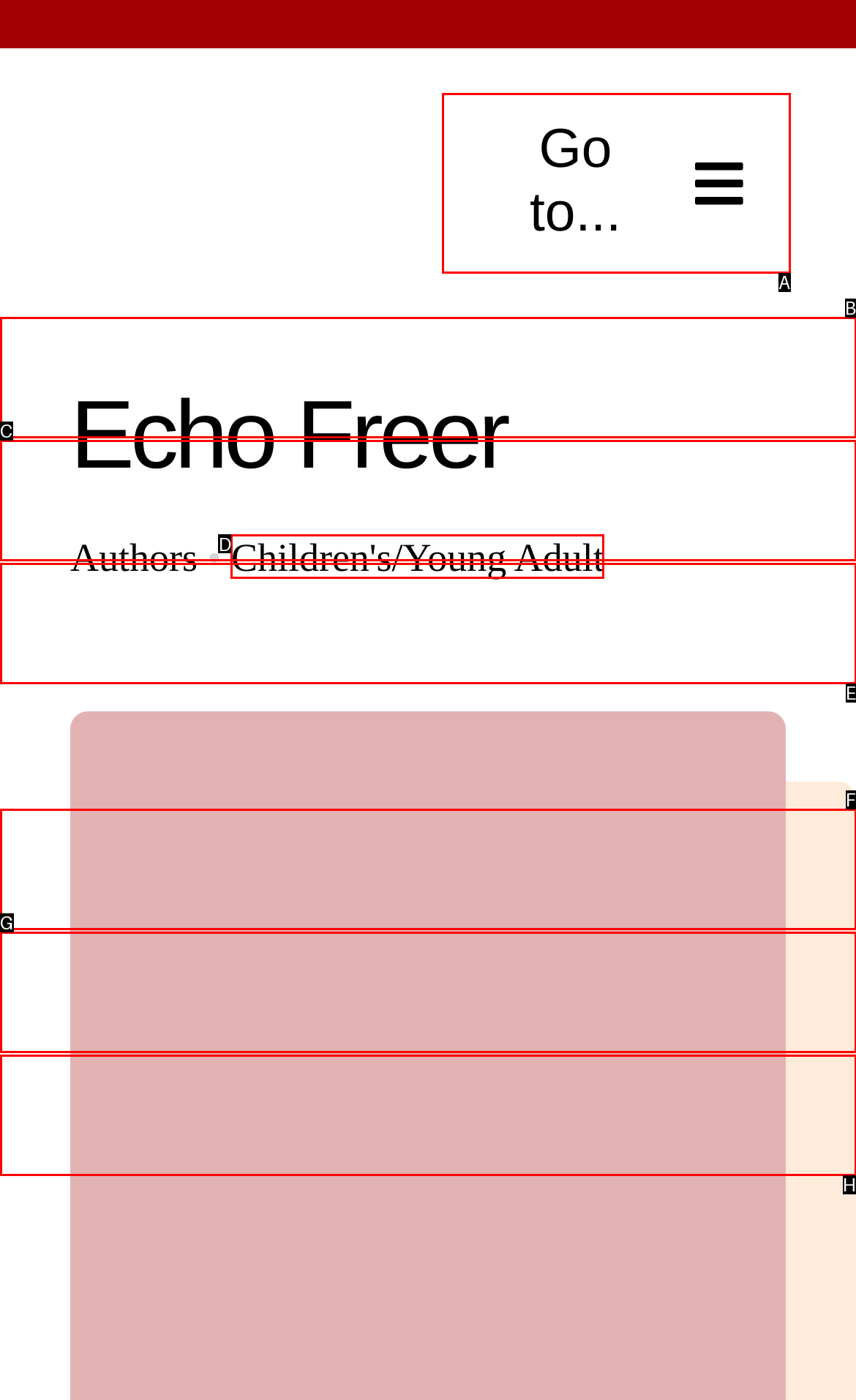Identify the HTML element that corresponds to the following description: Go to... Provide the letter of the best matching option.

A